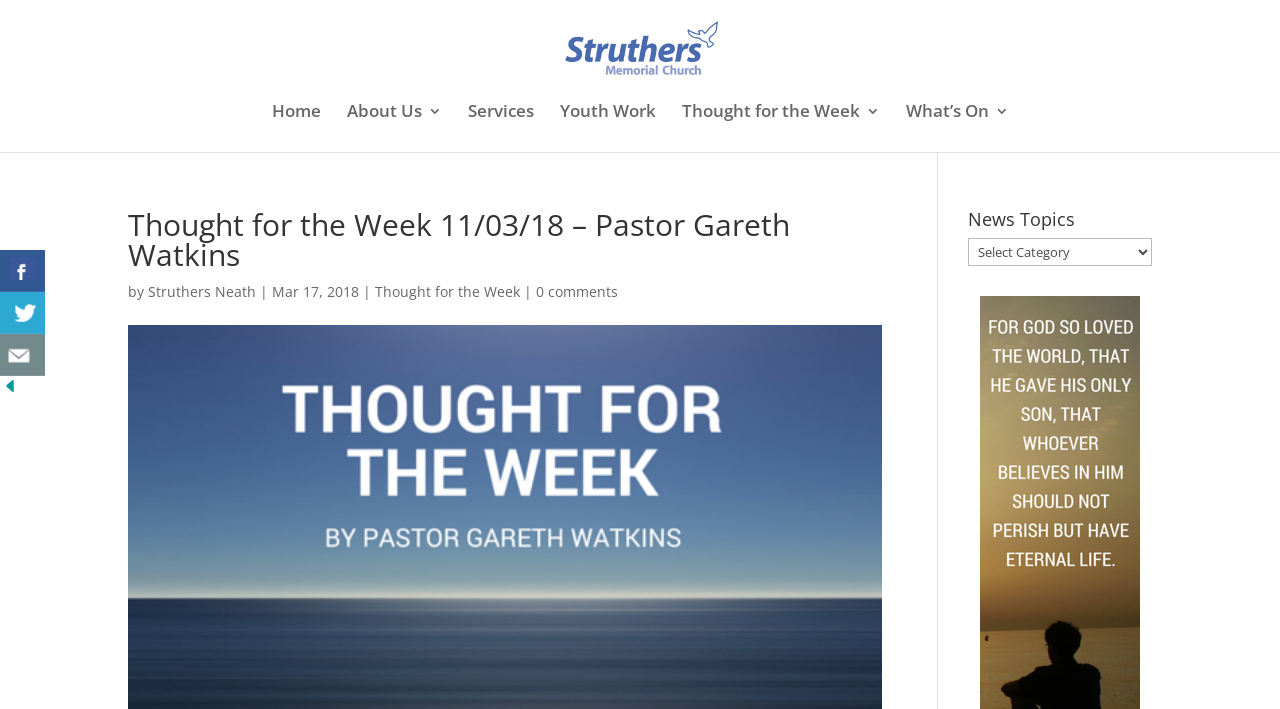Please mark the clickable region by giving the bounding box coordinates needed to complete this instruction: "Go to Home page".

[0.212, 0.147, 0.25, 0.214]